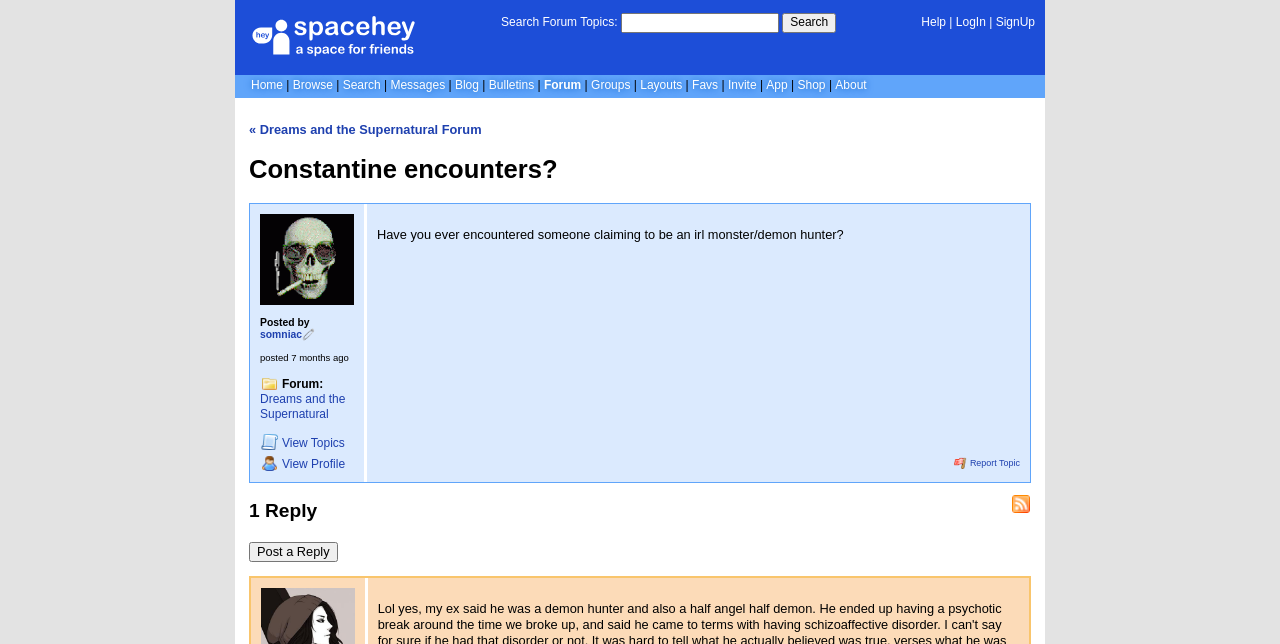What is the button below the topic description for?
Utilize the image to construct a detailed and well-explained answer.

I found the answer by looking at the button below the topic description, which says 'Post a Reply'. This button is for posting a reply to the topic.